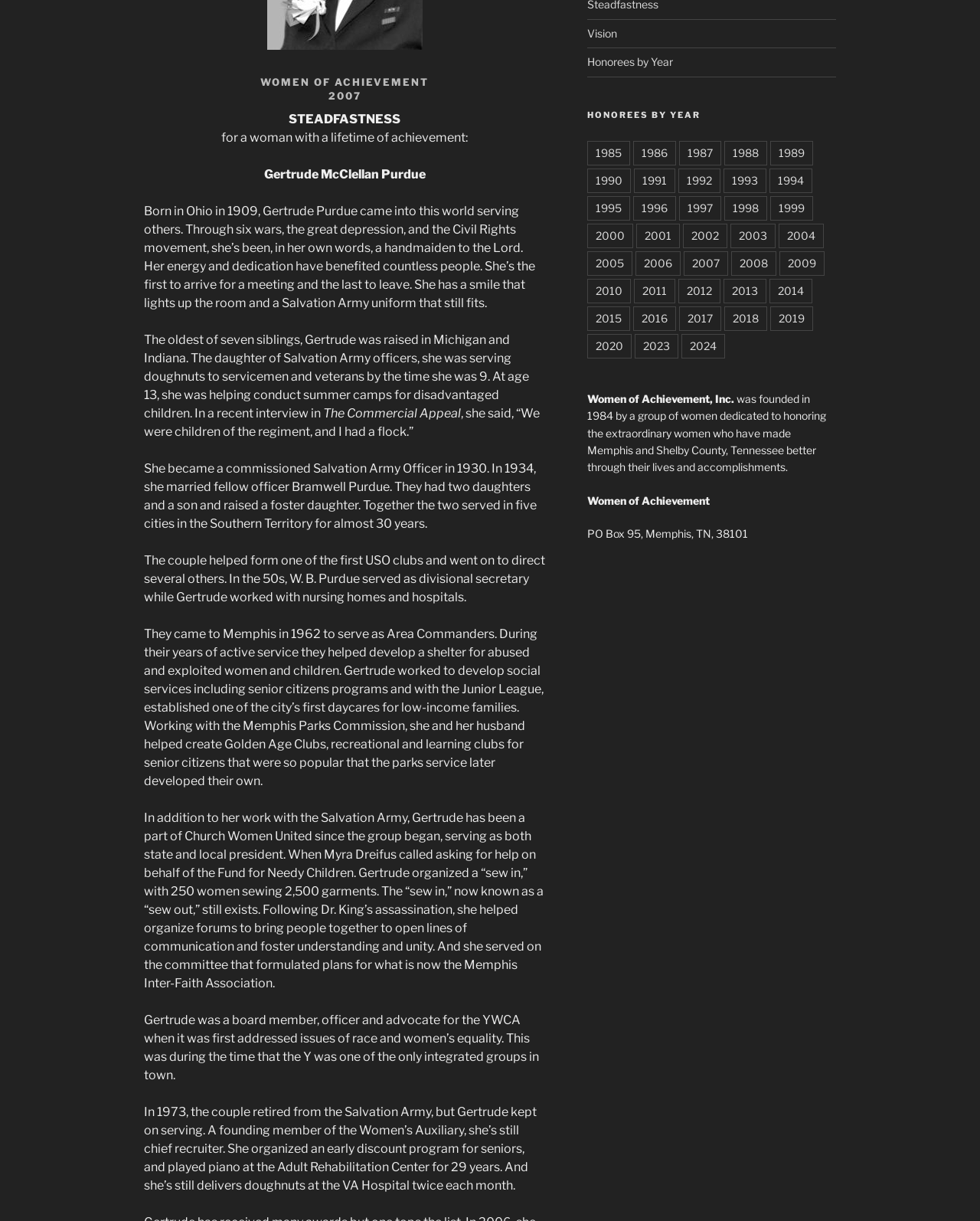Identify the bounding box for the described UI element. Provide the coordinates in (top-left x, top-left y, bottom-right x, bottom-right y) format with values ranging from 0 to 1: Honorees by Year

[0.599, 0.045, 0.686, 0.056]